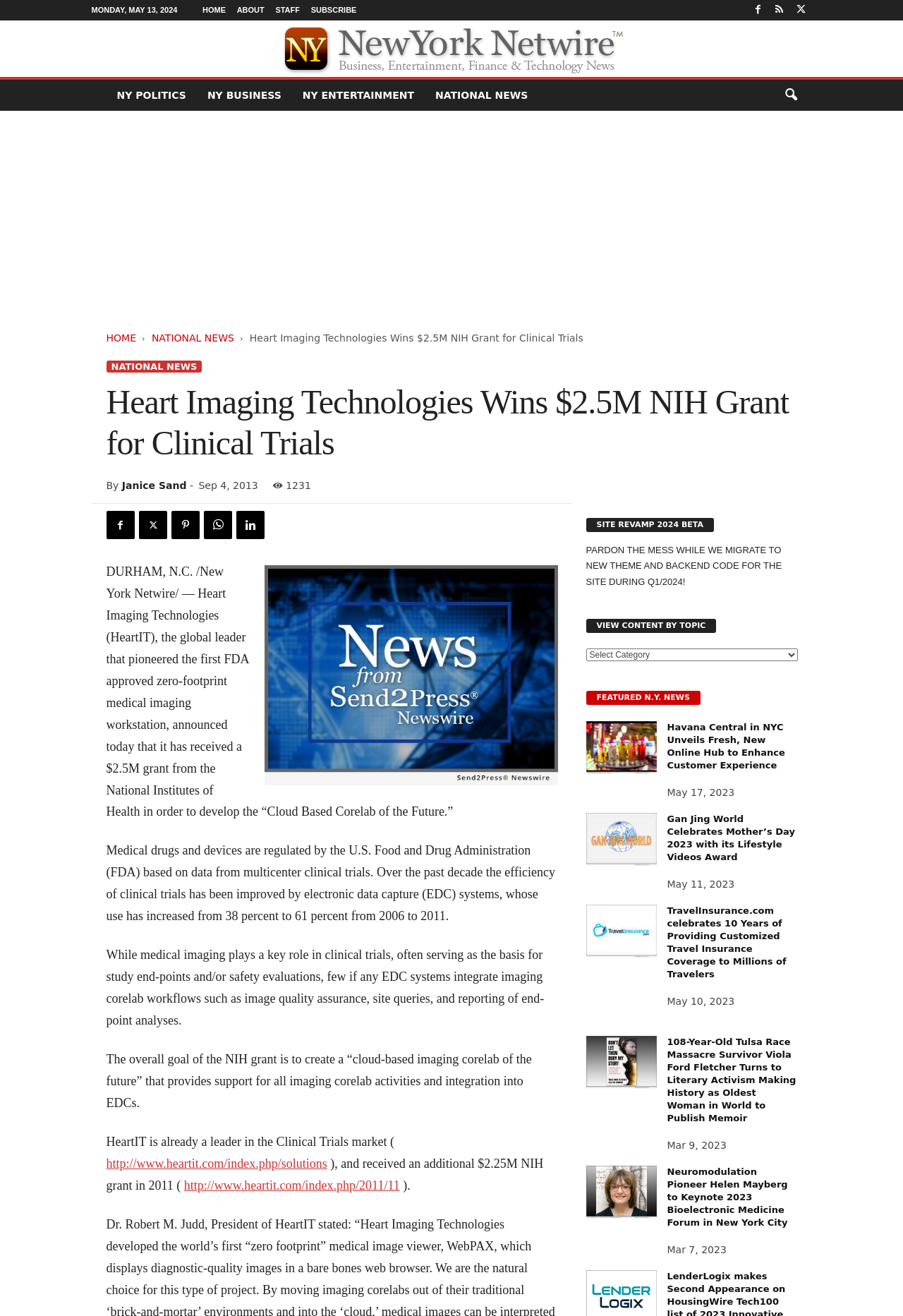Please identify the bounding box coordinates for the region that you need to click to follow this instruction: "view NATIONAL NEWS".

[0.47, 0.061, 0.596, 0.084]